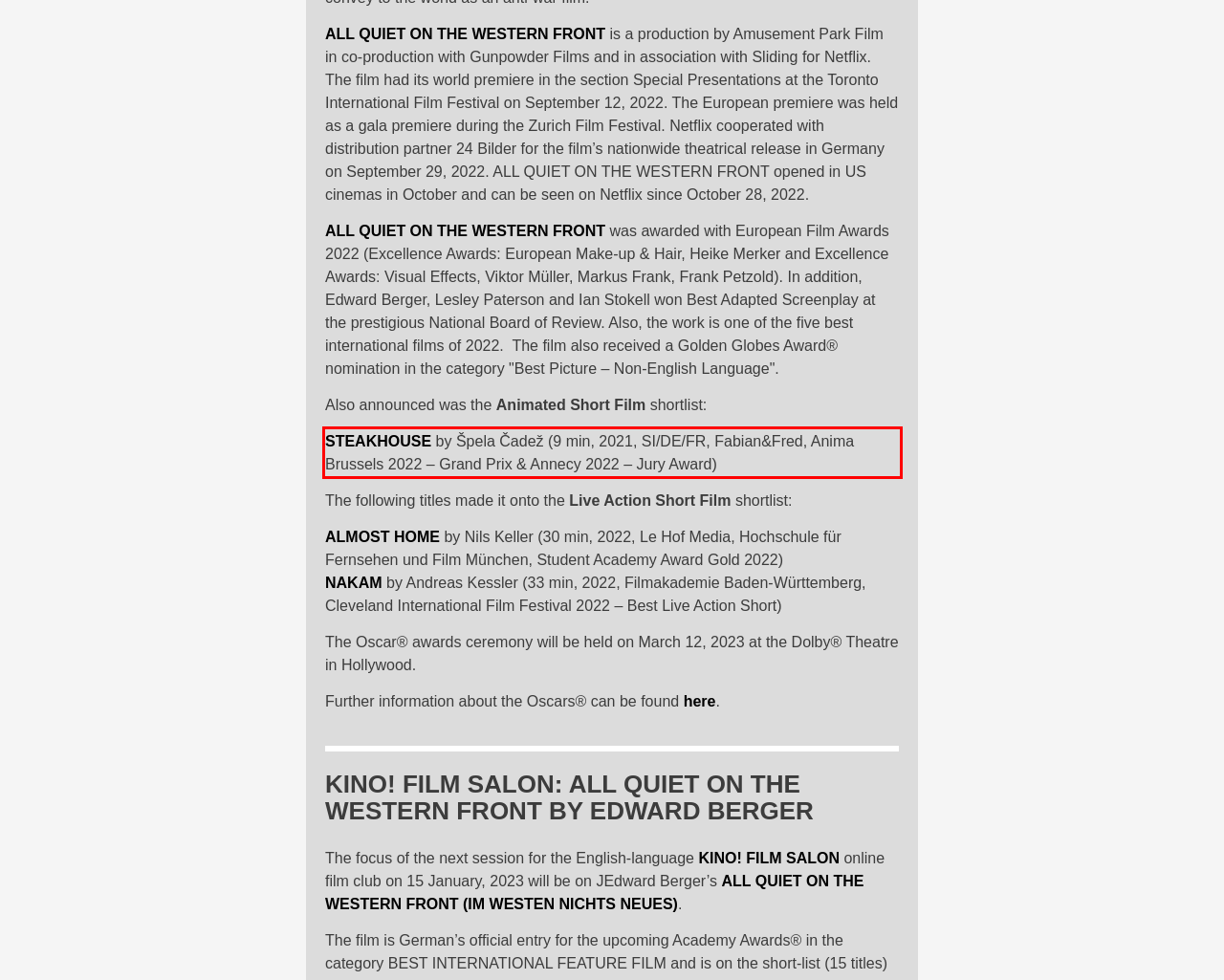Please analyze the provided webpage screenshot and perform OCR to extract the text content from the red rectangle bounding box.

STEAKHOUSE by Špela Čadež (9 min, 2021, SI/DE/FR, Fabian&Fred, Anima Brussels 2022 – Grand Prix & Annecy 2022 – Jury Award)